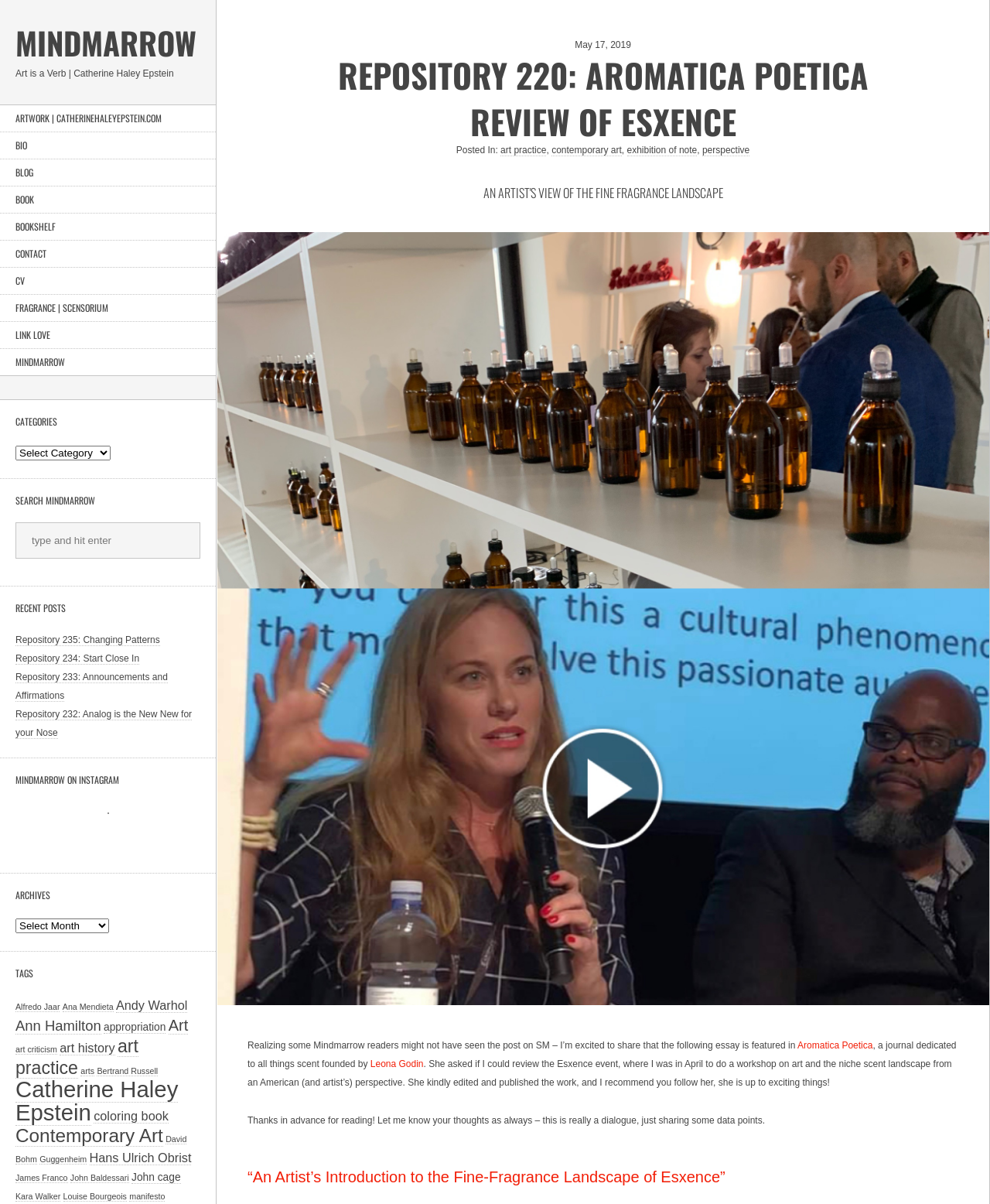Given the description "CV", provide the bounding box coordinates of the corresponding UI element.

[0.0, 0.222, 0.218, 0.245]